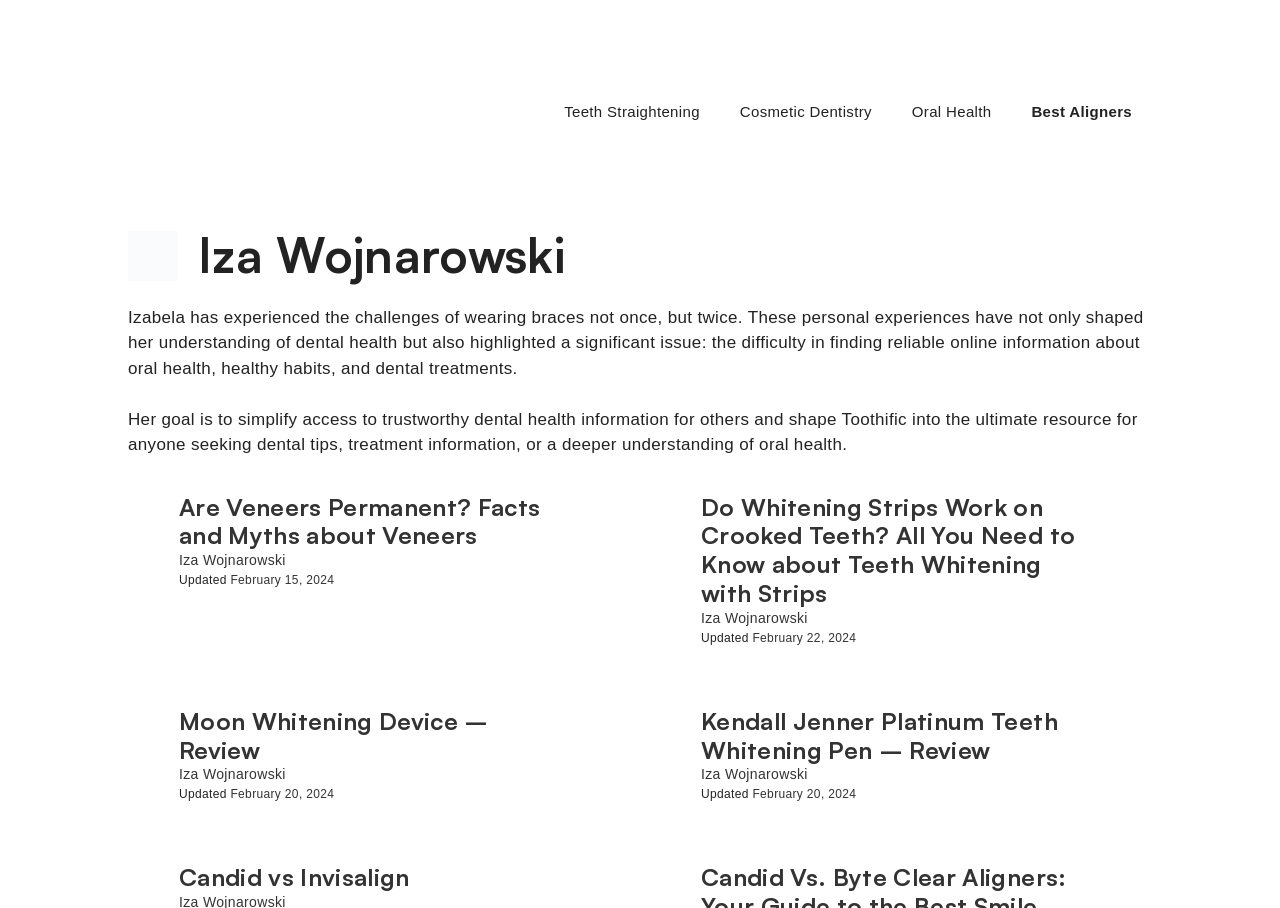Point out the bounding box coordinates of the section to click in order to follow this instruction: "Learn about Veneers".

[0.14, 0.543, 0.445, 0.606]